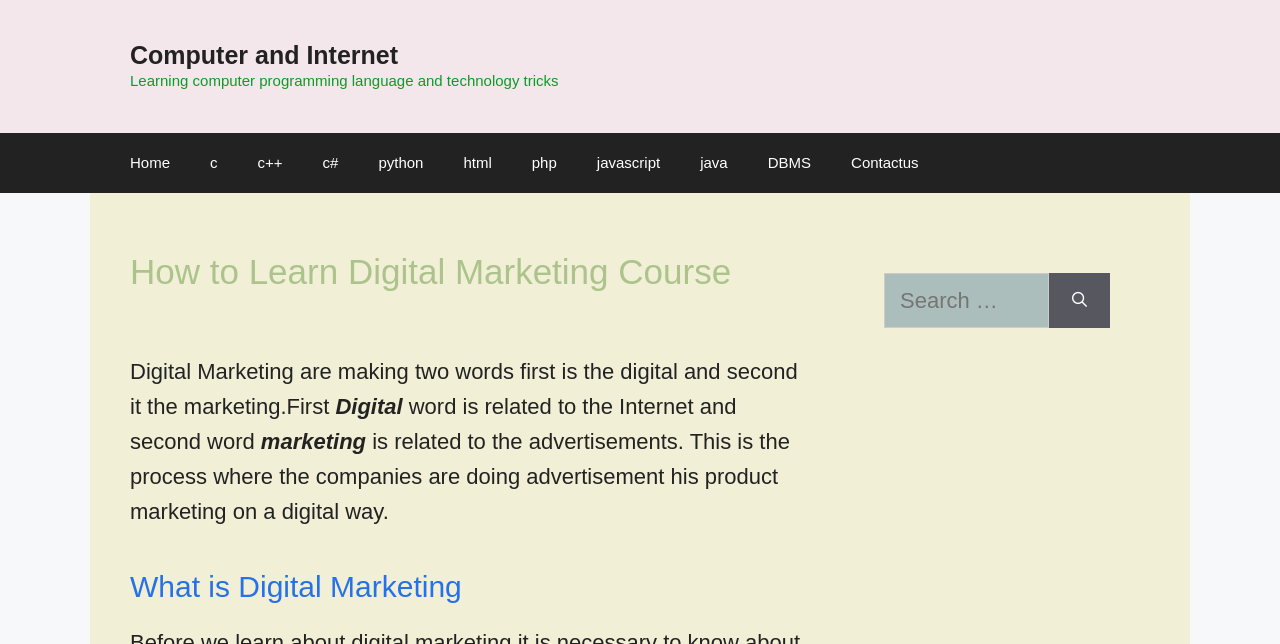Please find the bounding box coordinates of the element's region to be clicked to carry out this instruction: "Learn about 'What is Digital Marketing'".

[0.102, 0.885, 0.361, 0.936]